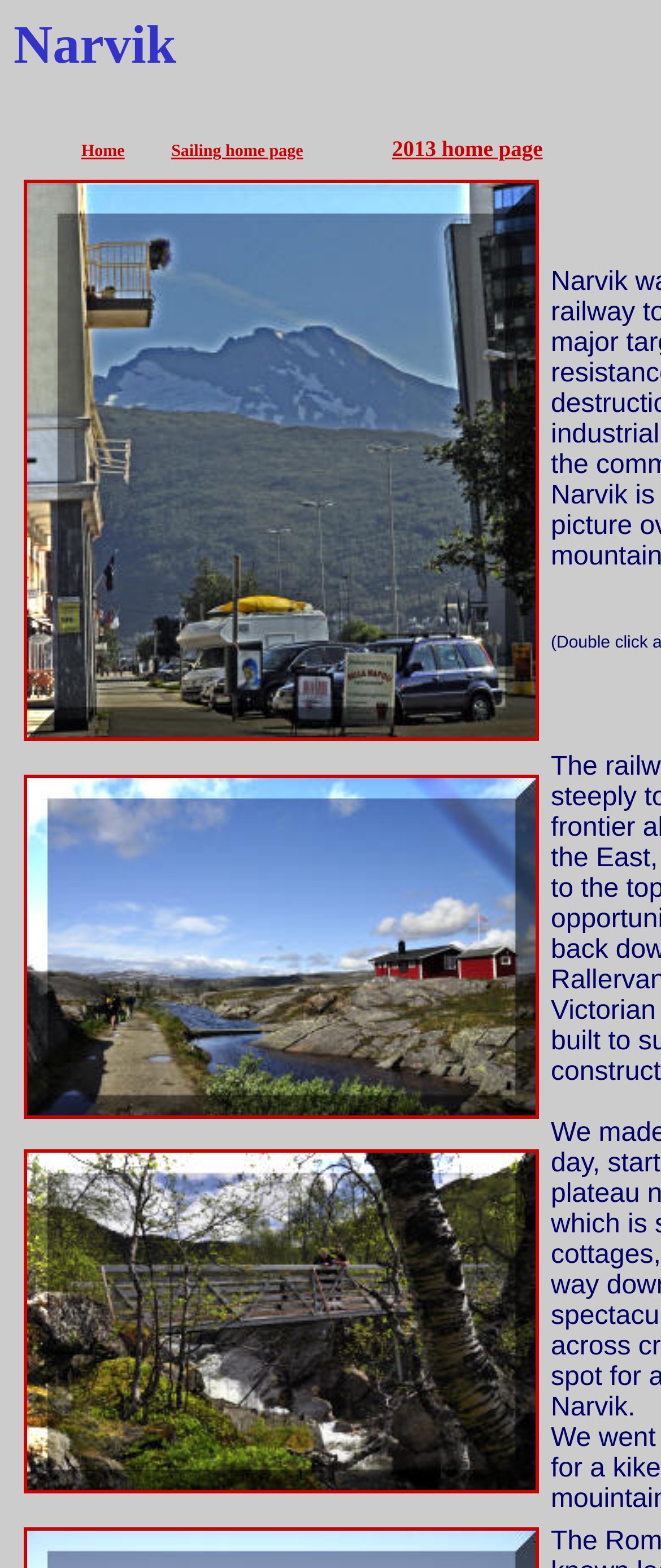Using the webpage screenshot and the element description SMART Marketing and Research, determine the bounding box coordinates. Specify the coordinates in the format (top-left x, top-left y, bottom-right x, bottom-right y) with values ranging from 0 to 1.

None